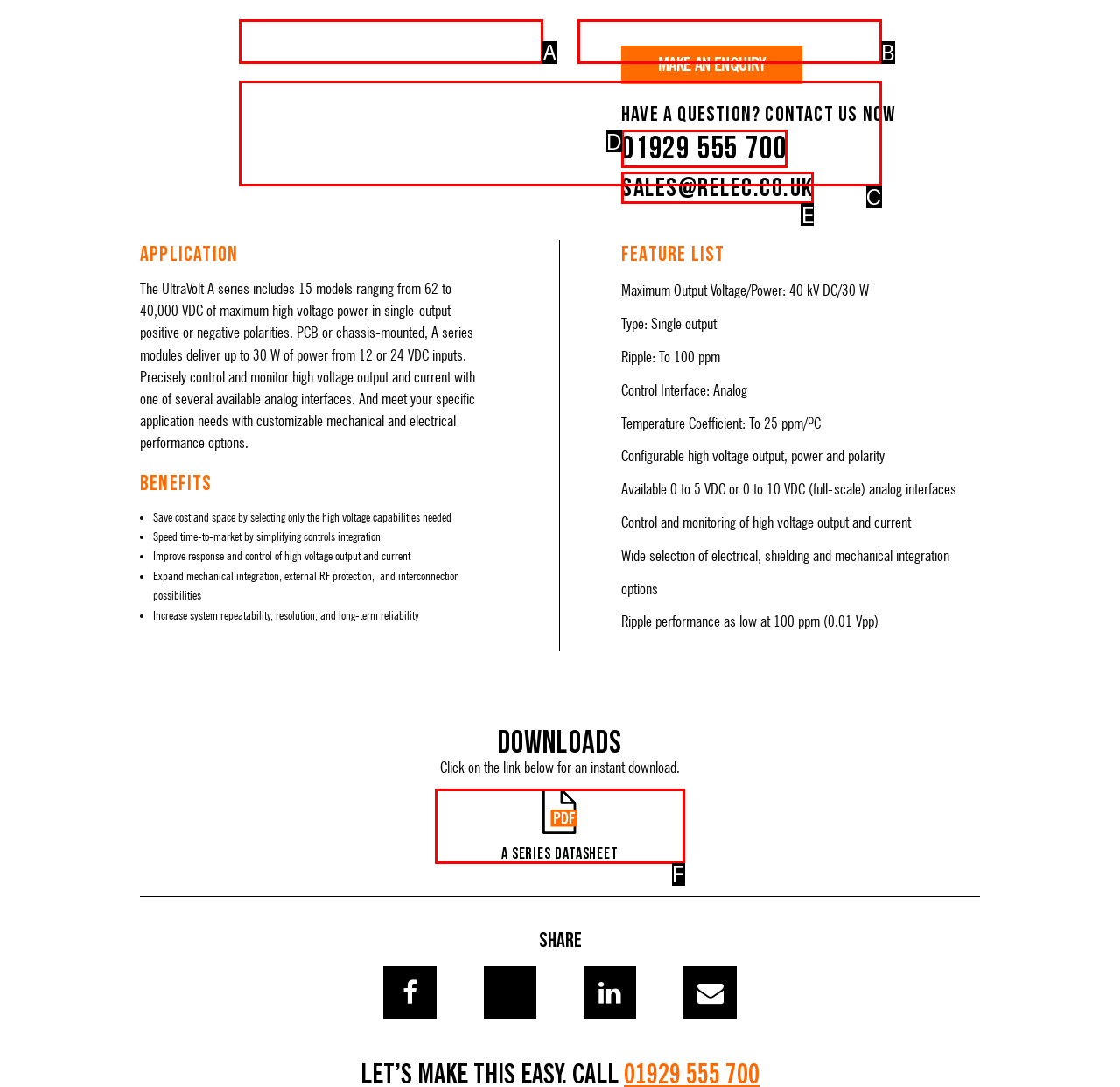Identify the UI element described as: parent_node: A Series datasheet
Answer with the option's letter directly.

F